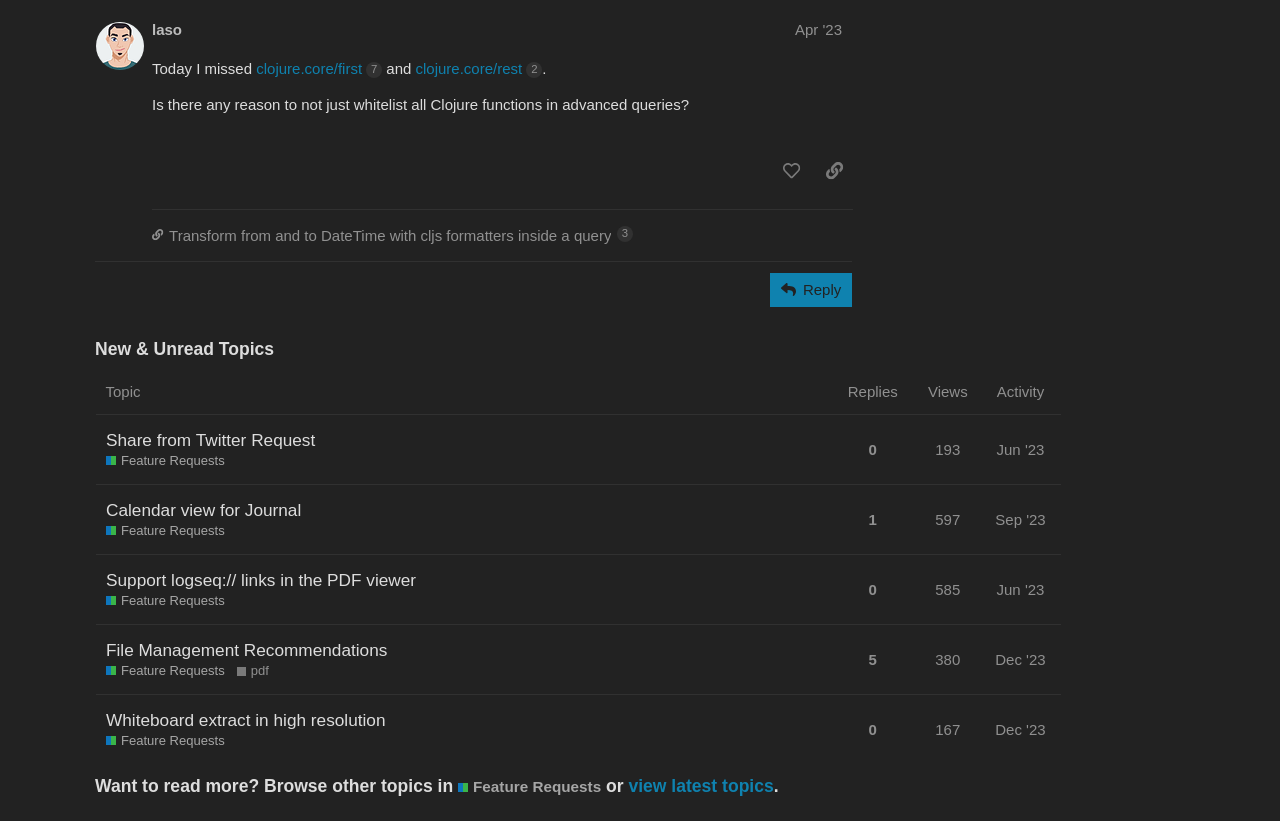Identify the bounding box coordinates of the clickable region required to complete the instruction: "Learn more about our services". The coordinates should be given as four float numbers within the range of 0 and 1, i.e., [left, top, right, bottom].

None